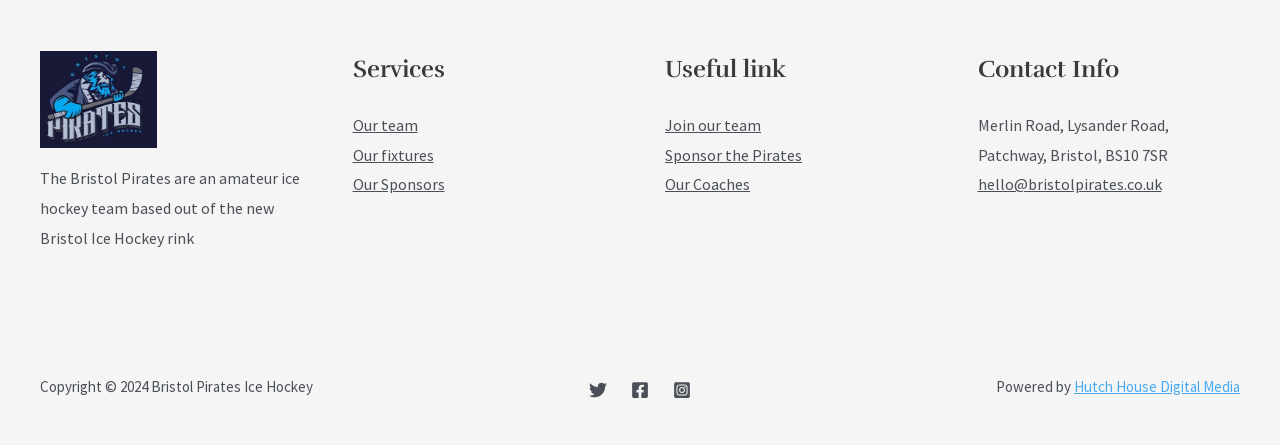Bounding box coordinates are specified in the format (top-left x, top-left y, bottom-right x, bottom-right y). All values are floating point numbers bounded between 0 and 1. Please provide the bounding box coordinate of the region this sentence describes: hello@bristolpirates.co.uk

[0.764, 0.392, 0.907, 0.437]